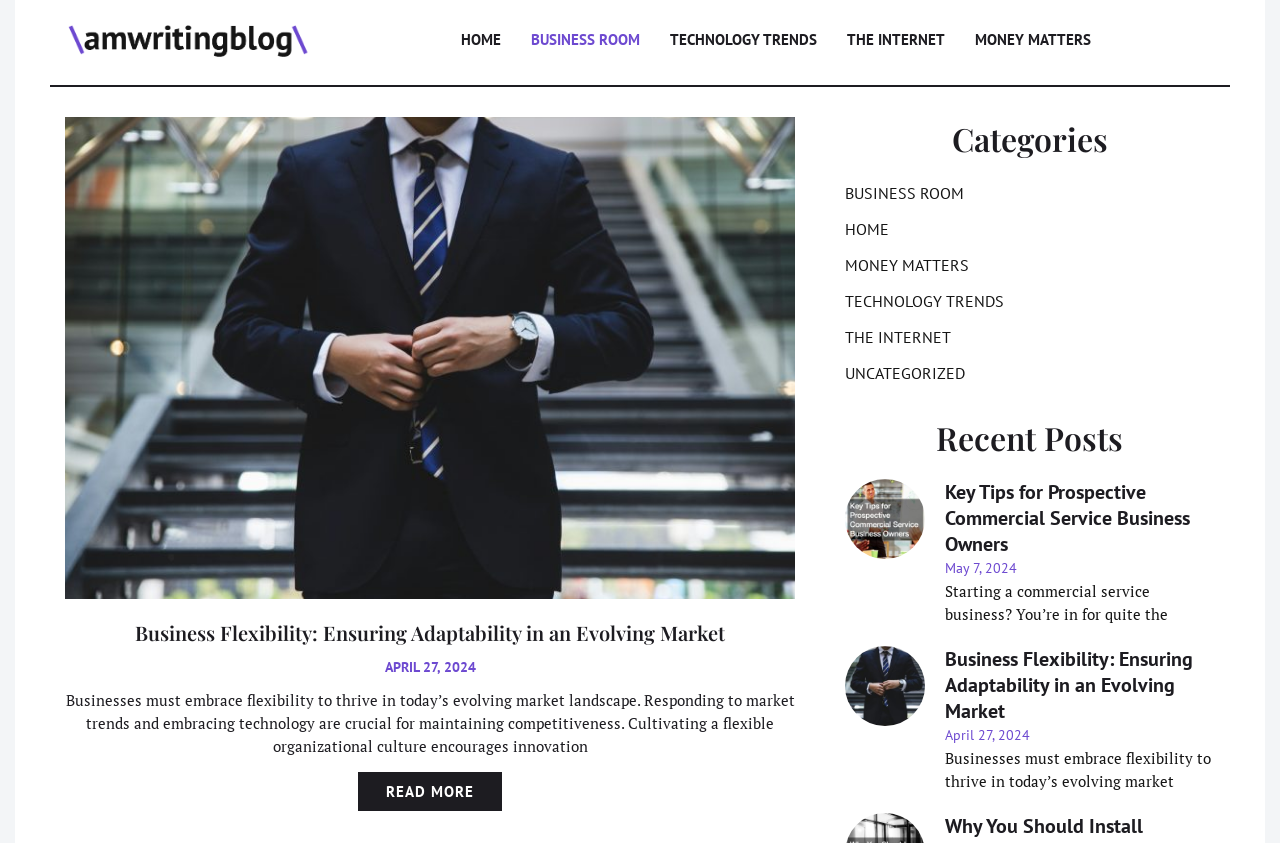Determine the bounding box coordinates for the area that should be clicked to carry out the following instruction: "go to home page".

[0.36, 0.037, 0.391, 0.058]